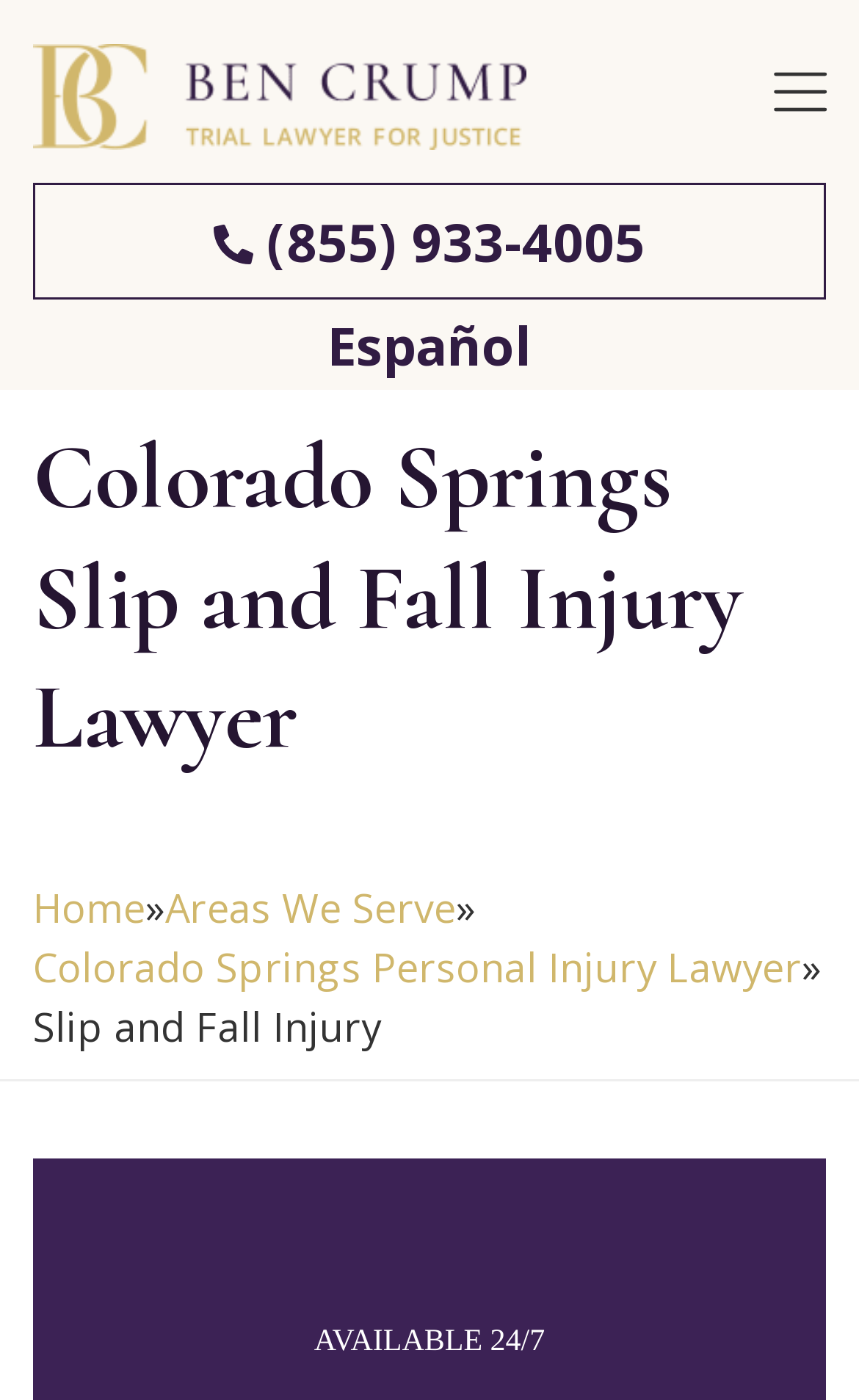Can you give a detailed response to the following question using the information from the image? What is the name of the law firm?

I inferred the name of the law firm by looking at the logo element with the text 'Ben Crump Logo' located at the top of the webpage, with a bounding box coordinate of [0.038, 0.031, 0.613, 0.107], and assuming it represents the law firm's name.